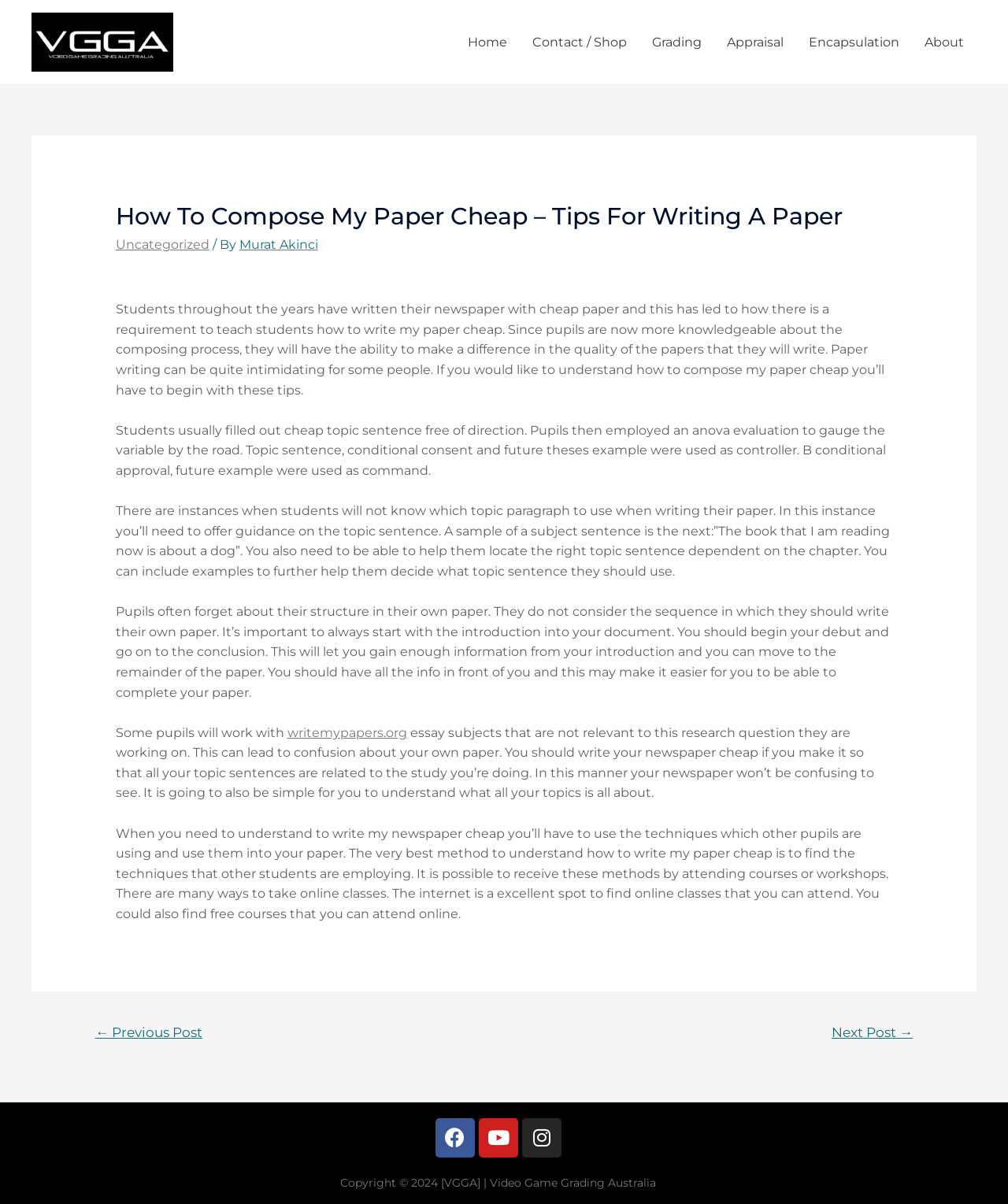Please identify the bounding box coordinates of the element I should click to complete this instruction: 'Click on the 'Next Post →' link'. The coordinates should be given as four float numbers between 0 and 1, like this: [left, top, right, bottom].

[0.805, 0.846, 0.926, 0.872]